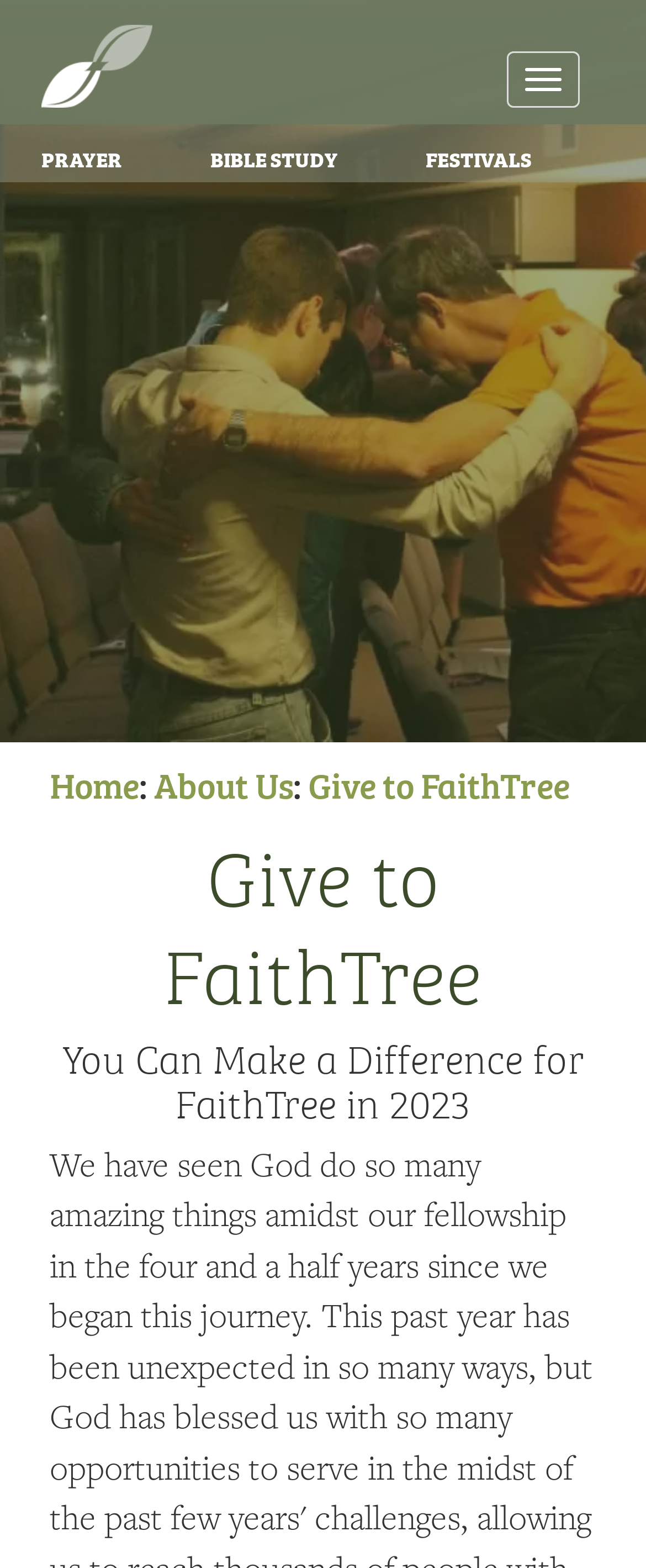Please identify the bounding box coordinates of the element's region that needs to be clicked to fulfill the following instruction: "visit Kimberly's page". The bounding box coordinates should consist of four float numbers between 0 and 1, i.e., [left, top, right, bottom].

None